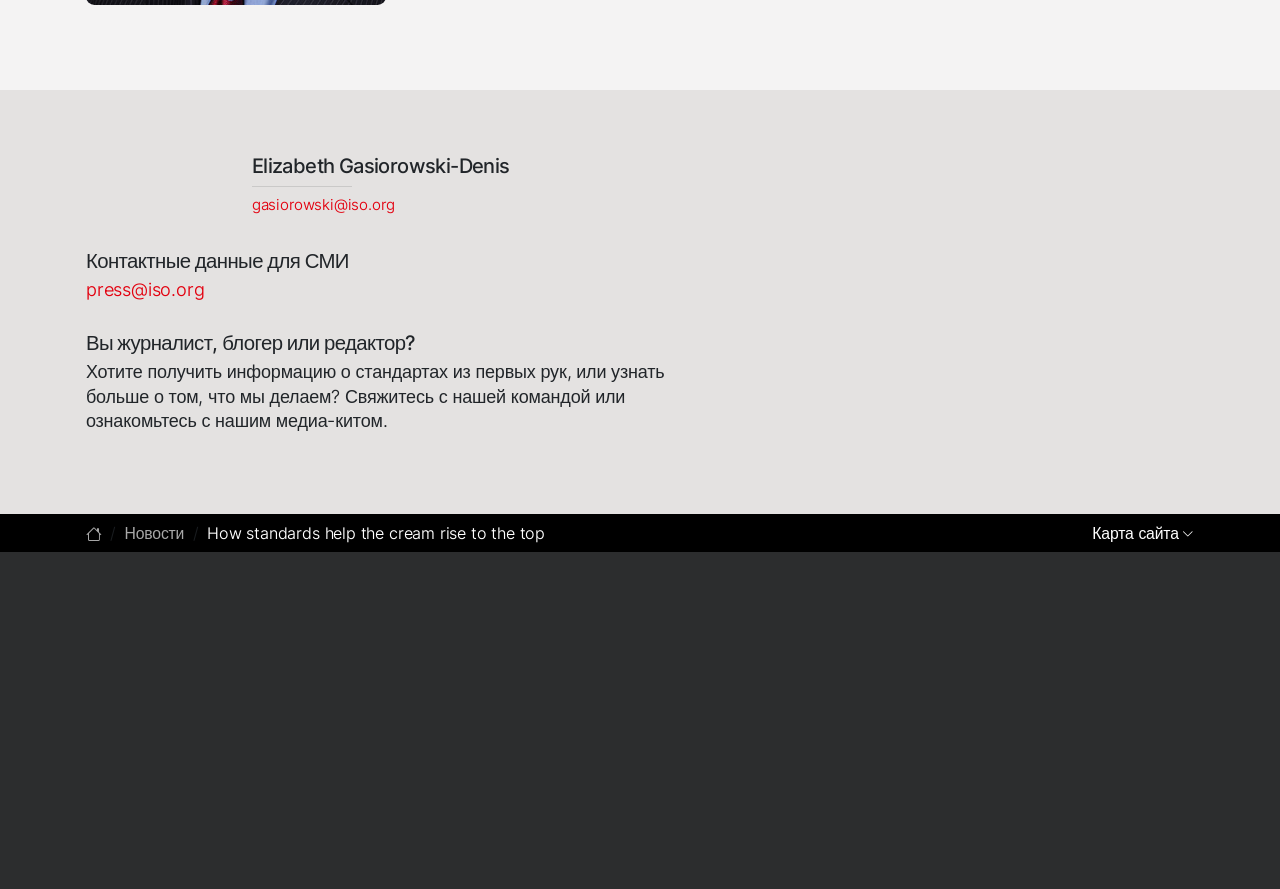Please determine the bounding box coordinates, formatted as (top-left x, top-left y, bottom-right x, bottom-right y), with all values as floating point numbers between 0 and 1. Identify the bounding box of the region described as: aria-describedby="_form_23_submit" aria-label="Email" name="email" placeholder="Электронная почта"

[0.29, 0.813, 0.578, 0.859]